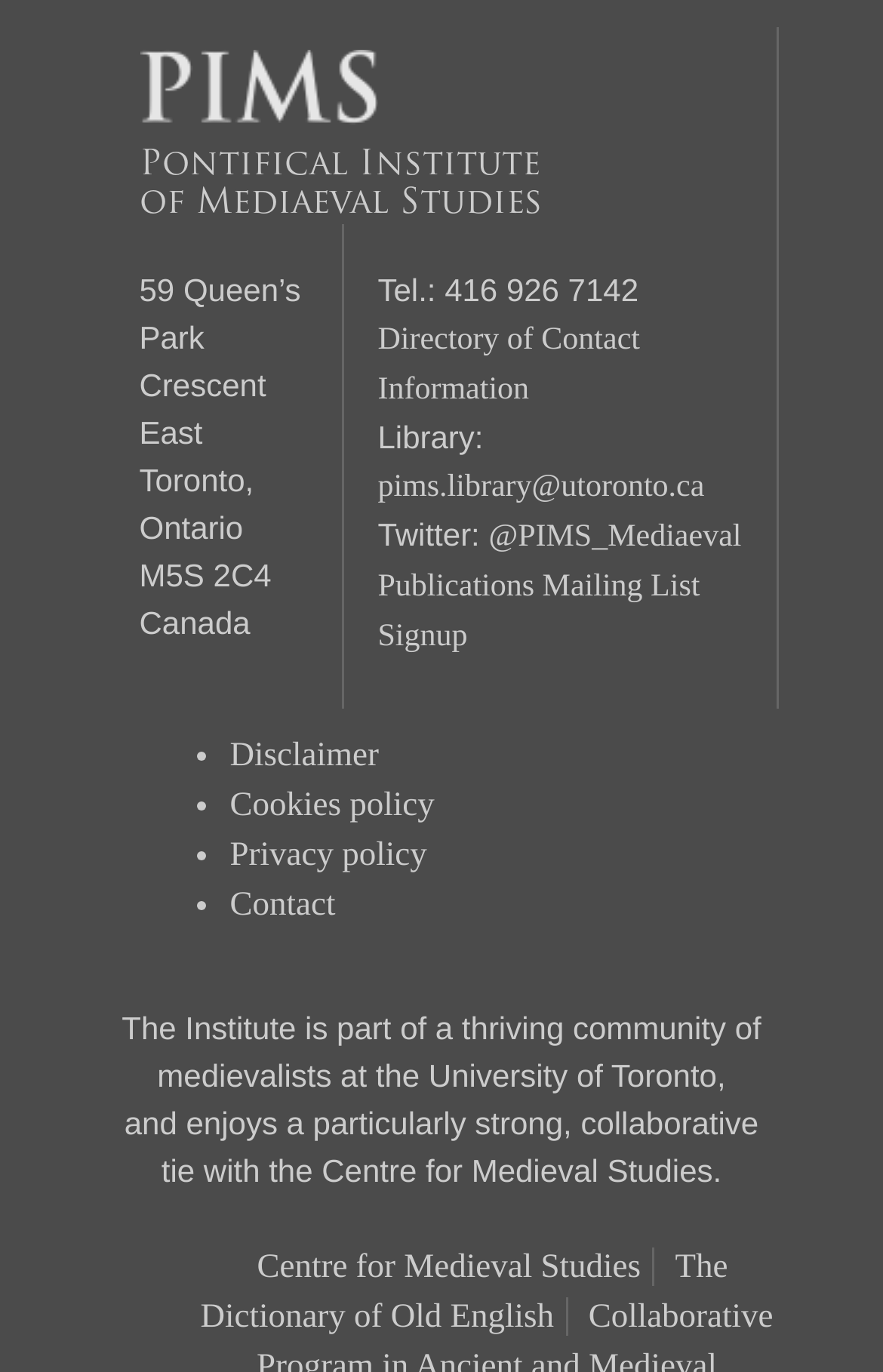What is the name of the research center that the Pontifical Institute of Mediaeval Studies has a strong tie with?
Based on the screenshot, respond with a single word or phrase.

Centre for Medieval Studies